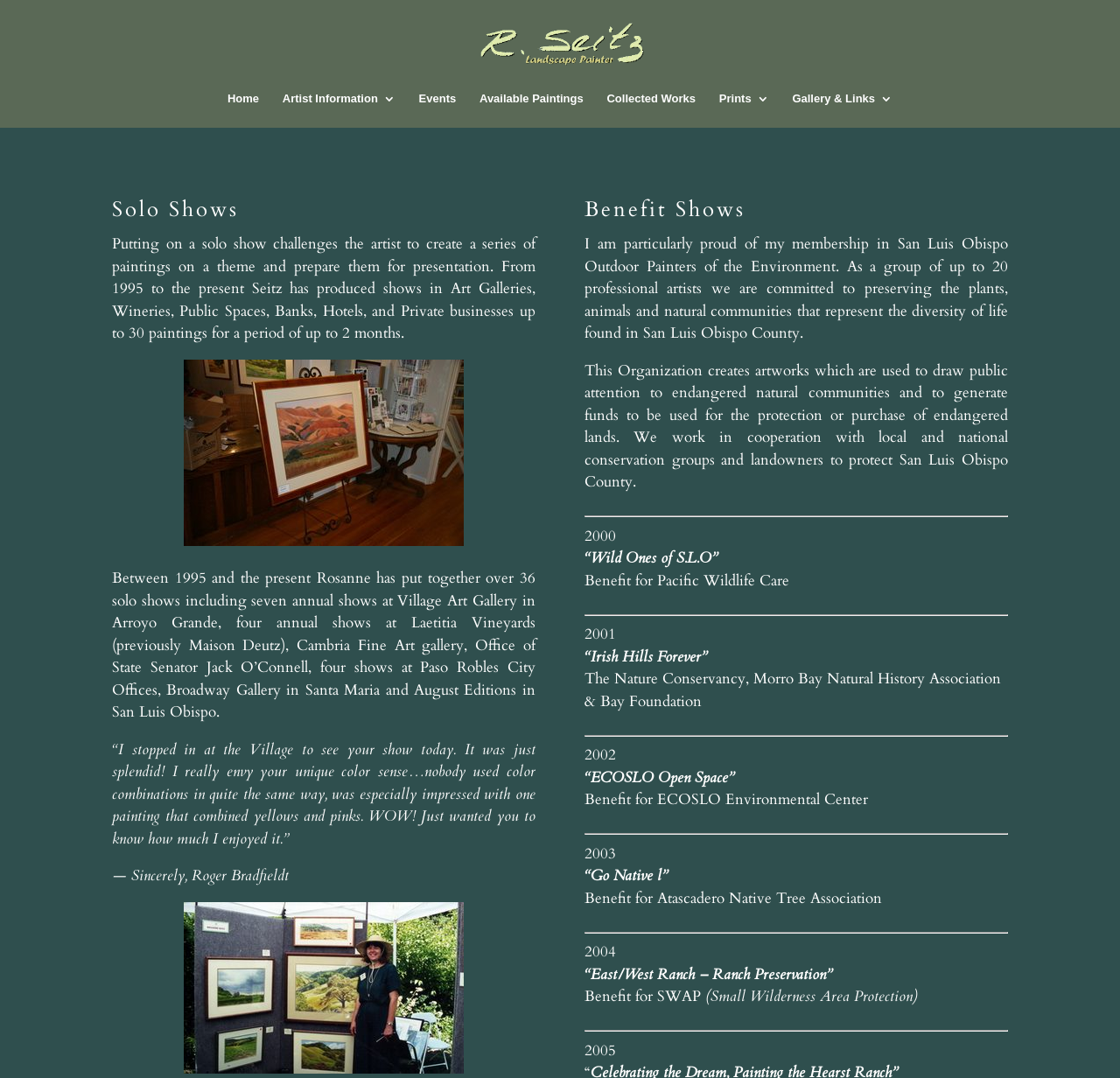Utilize the details in the image to thoroughly answer the following question: What type of shows does Rosanne Seitz create?

Based on the webpage, Rosanne Seitz creates two types of shows: Solo Shows and Benefit Shows. The webpage provides information about her past solo shows and benefit shows, including the locations and dates of the events.